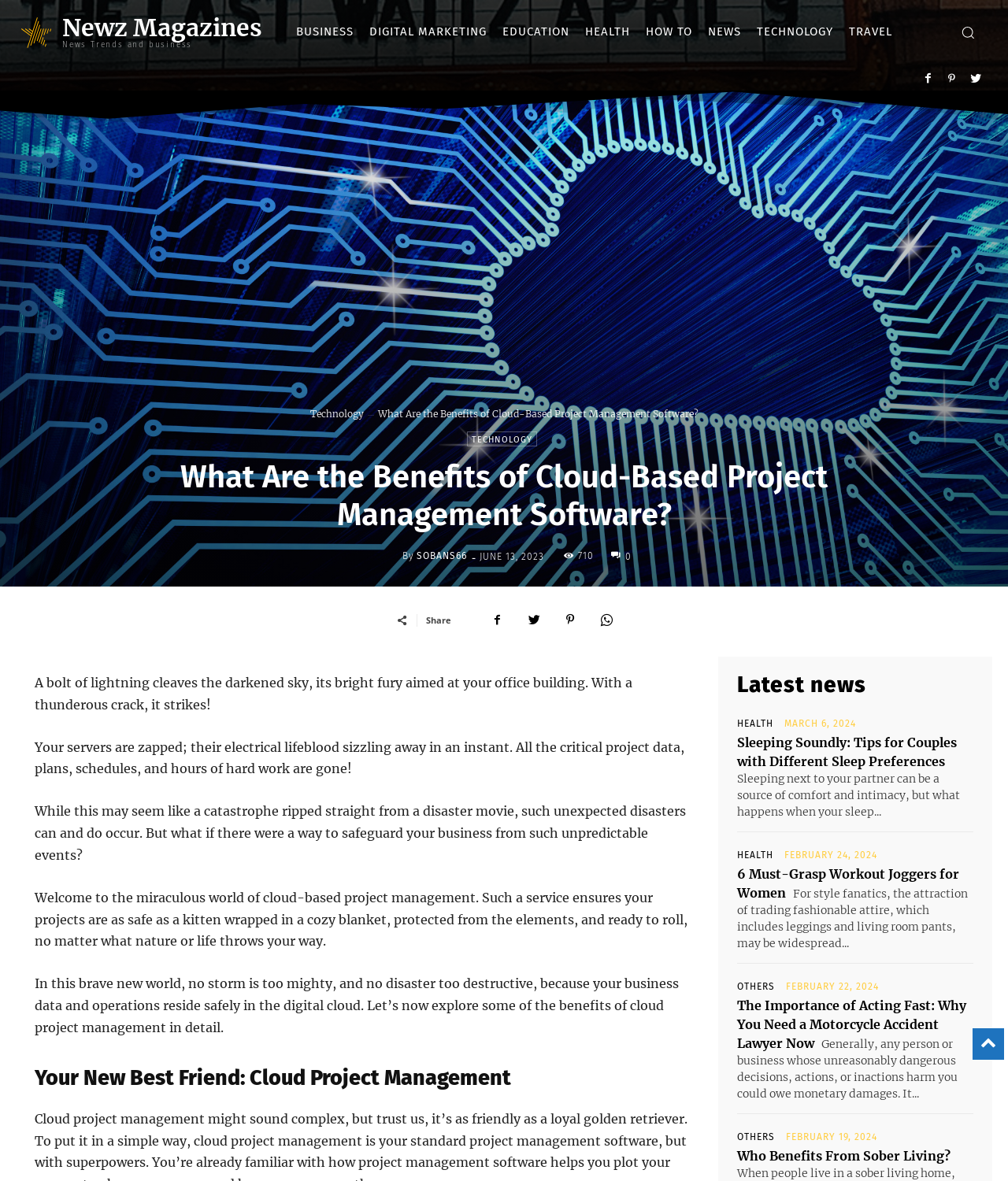Determine the bounding box coordinates of the region I should click to achieve the following instruction: "Click the link '561'". Ensure the bounding box coordinates are four float numbers between 0 and 1, i.e., [left, top, right, bottom].

None